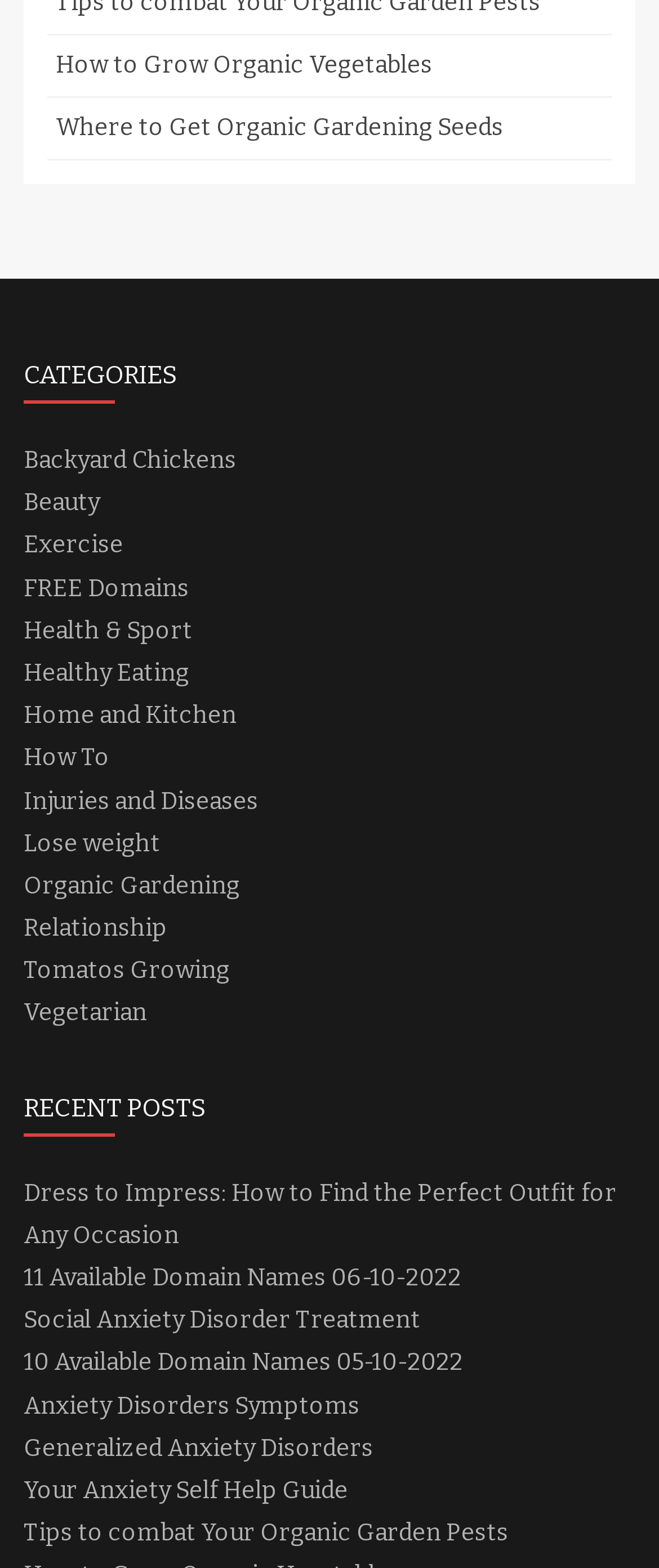Give a concise answer of one word or phrase to the question: 
What is the first category listed?

Backyard Chickens